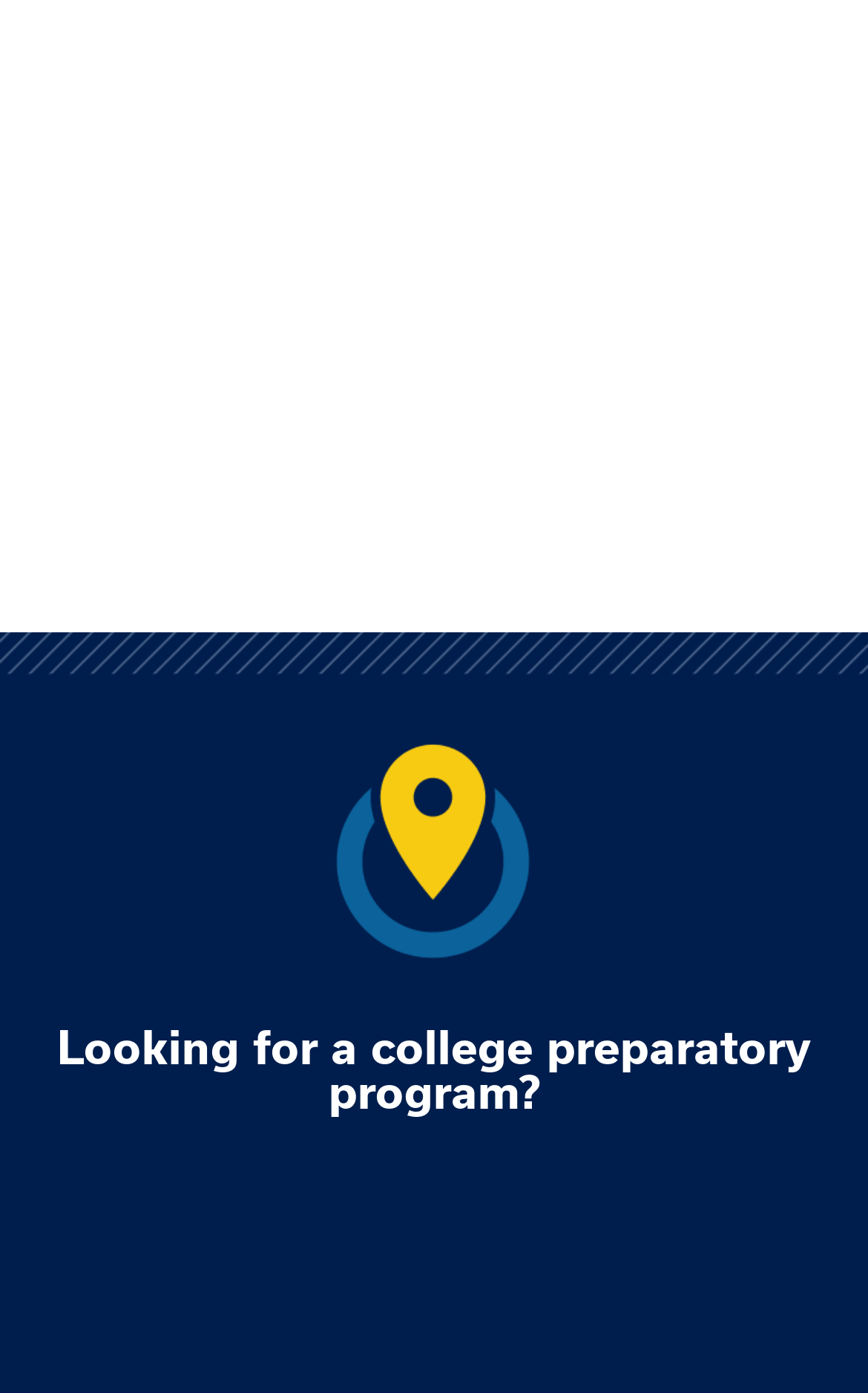Reply to the question with a single word or phrase:
What universities are listed on this webpage?

Drexel University, St. Joseph’s University, etc.